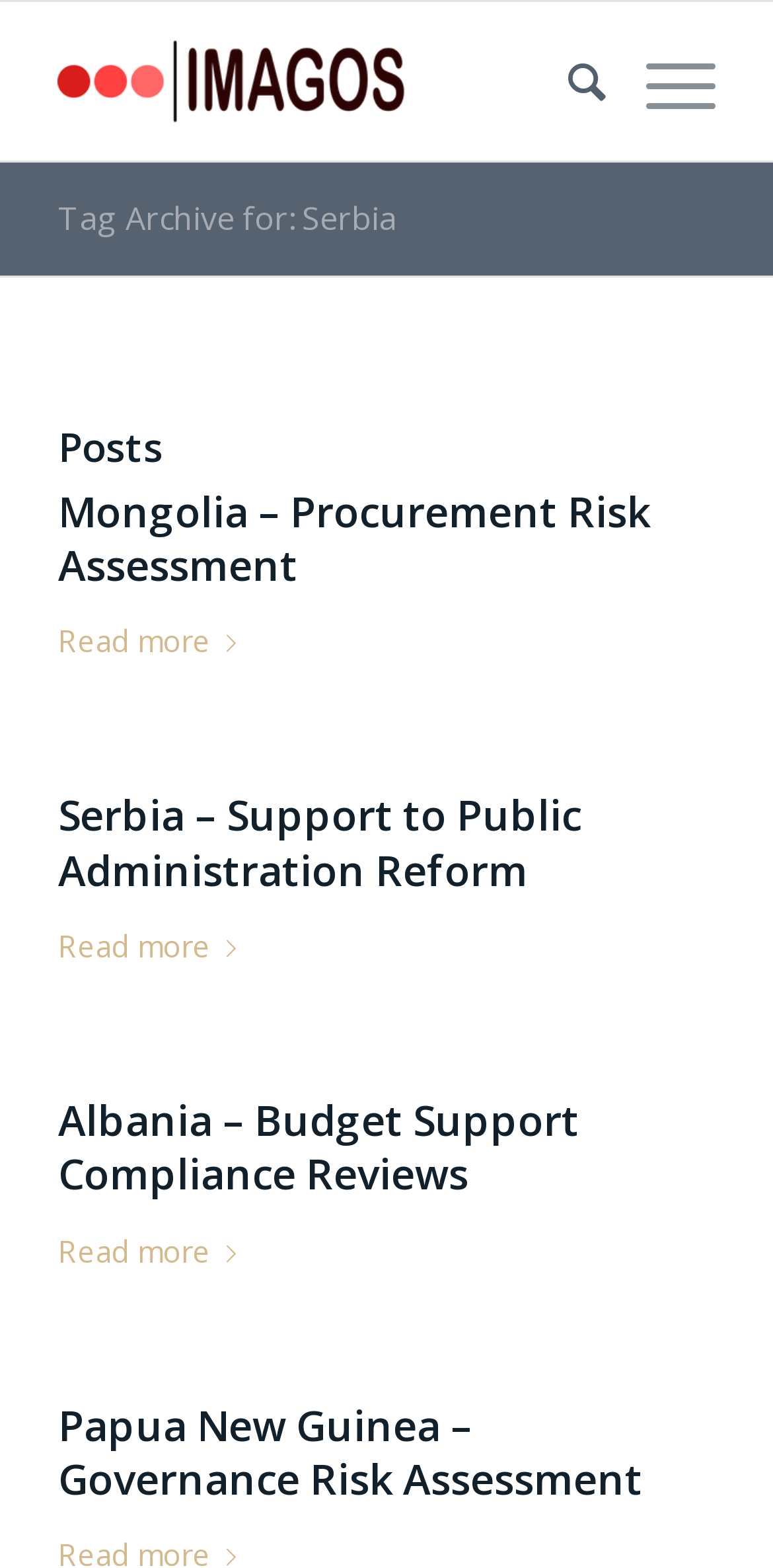Given the element description, predict the bounding box coordinates in the format (top-left x, top-left y, bottom-right x, bottom-right y). Make sure all values are between 0 and 1. Here is the element description: Read more

[0.075, 0.392, 0.326, 0.428]